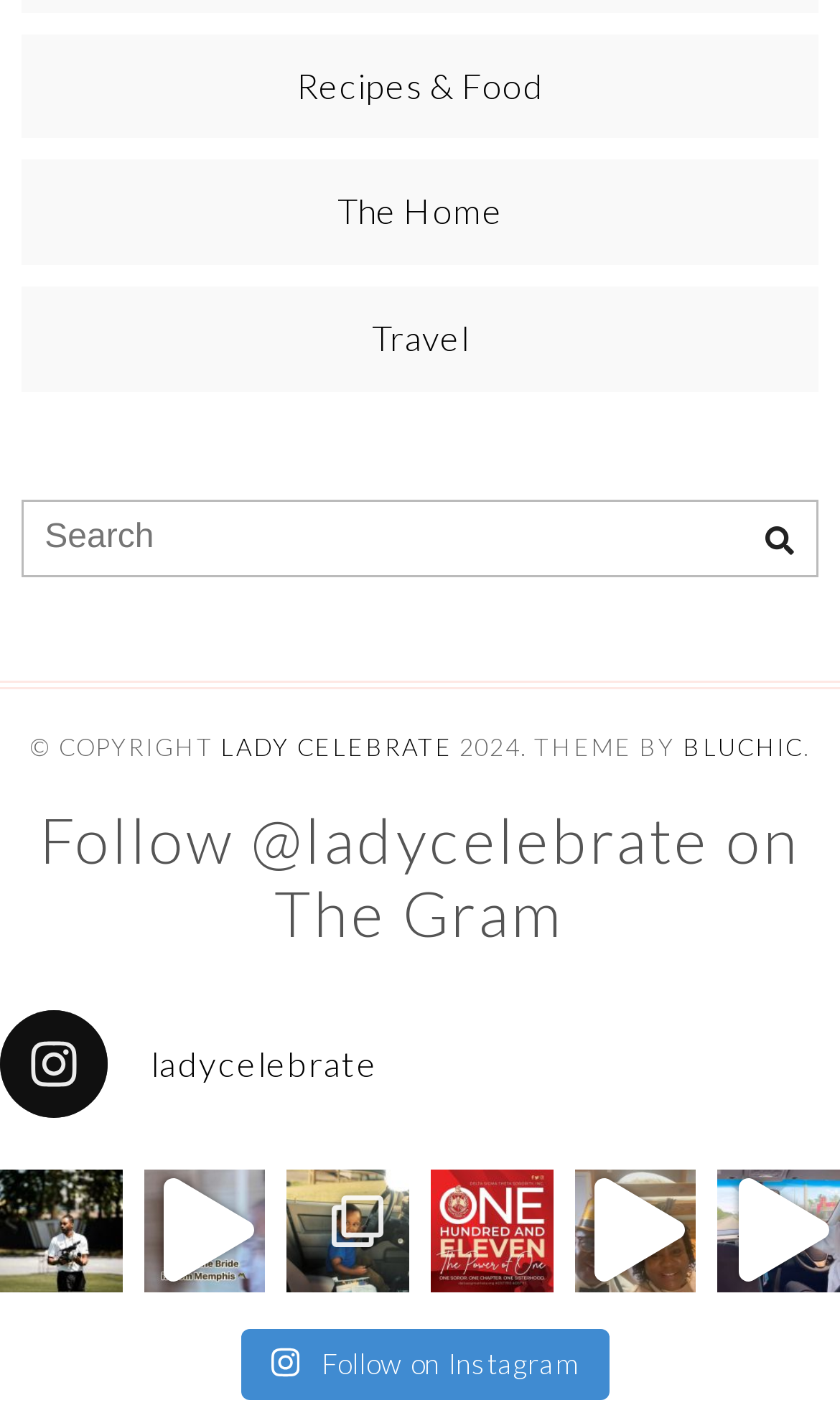How many links are there in the footer section?
Respond with a short answer, either a single word or a phrase, based on the image.

5